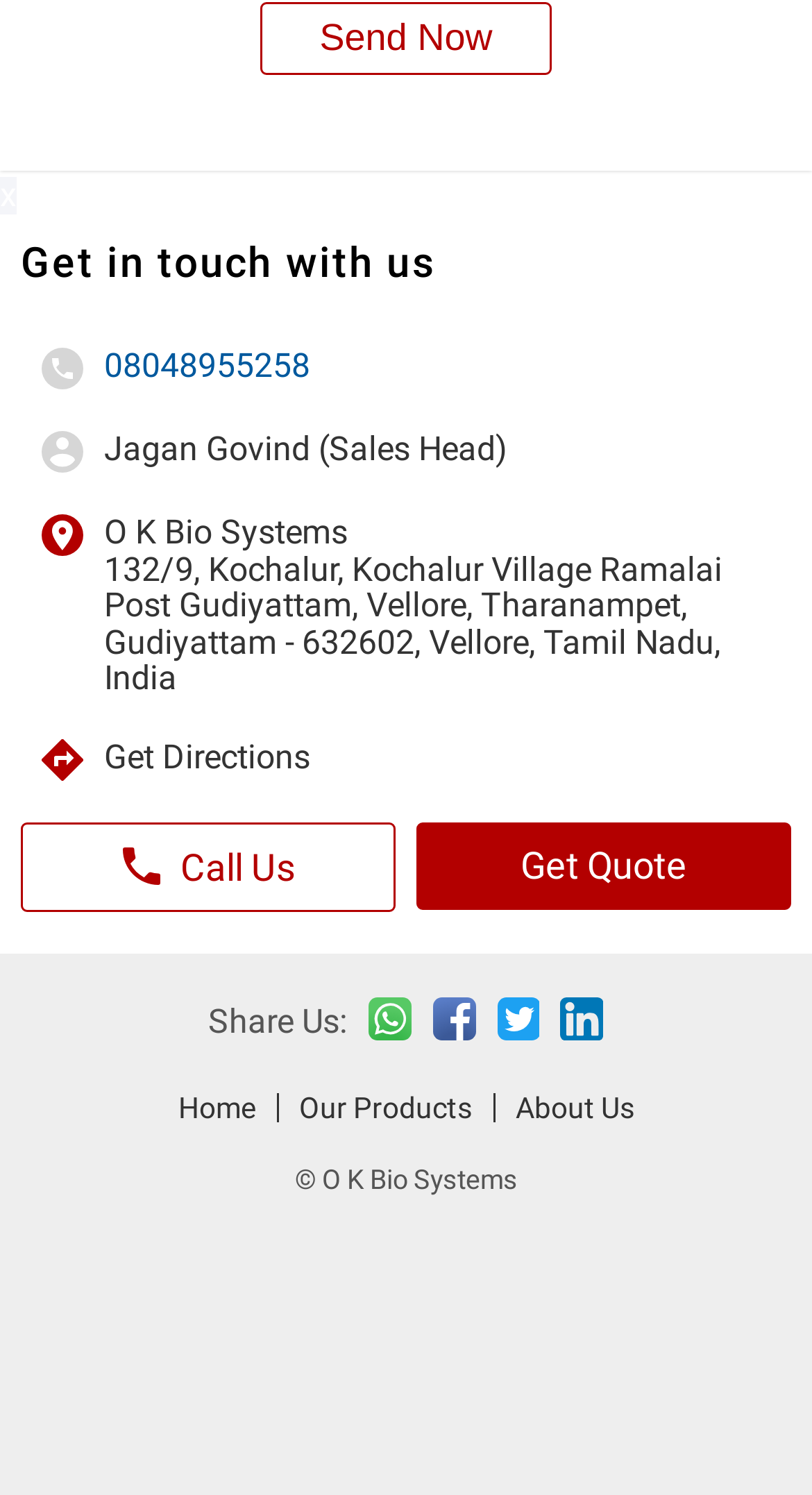Could you determine the bounding box coordinates of the clickable element to complete the instruction: "Get a quote"? Provide the coordinates as four float numbers between 0 and 1, i.e., [left, top, right, bottom].

[0.513, 0.551, 0.974, 0.609]